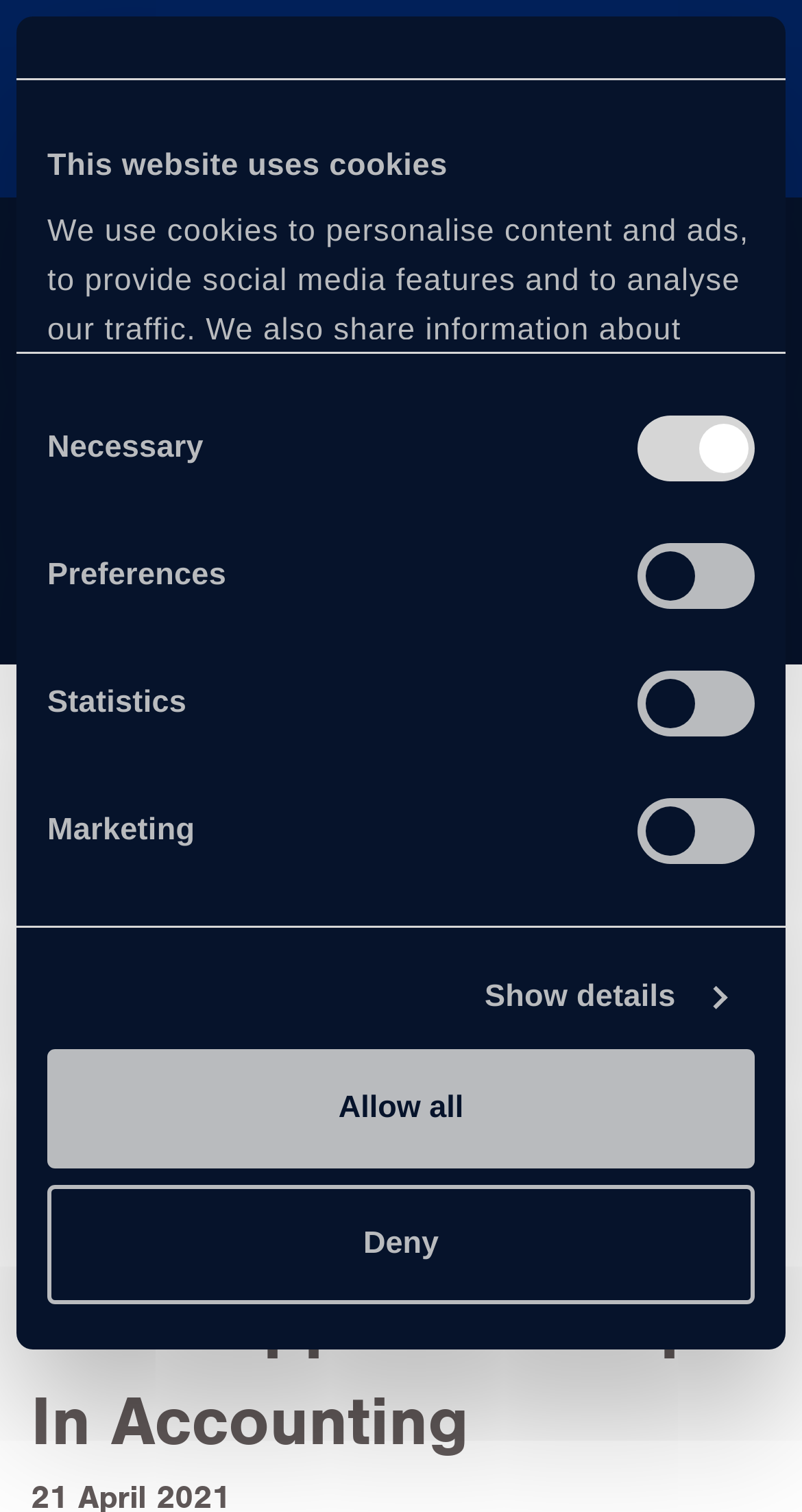Find the bounding box of the UI element described as: "Twitter". The bounding box coordinates should be given as four float values between 0 and 1, i.e., [left, top, right, bottom].

None